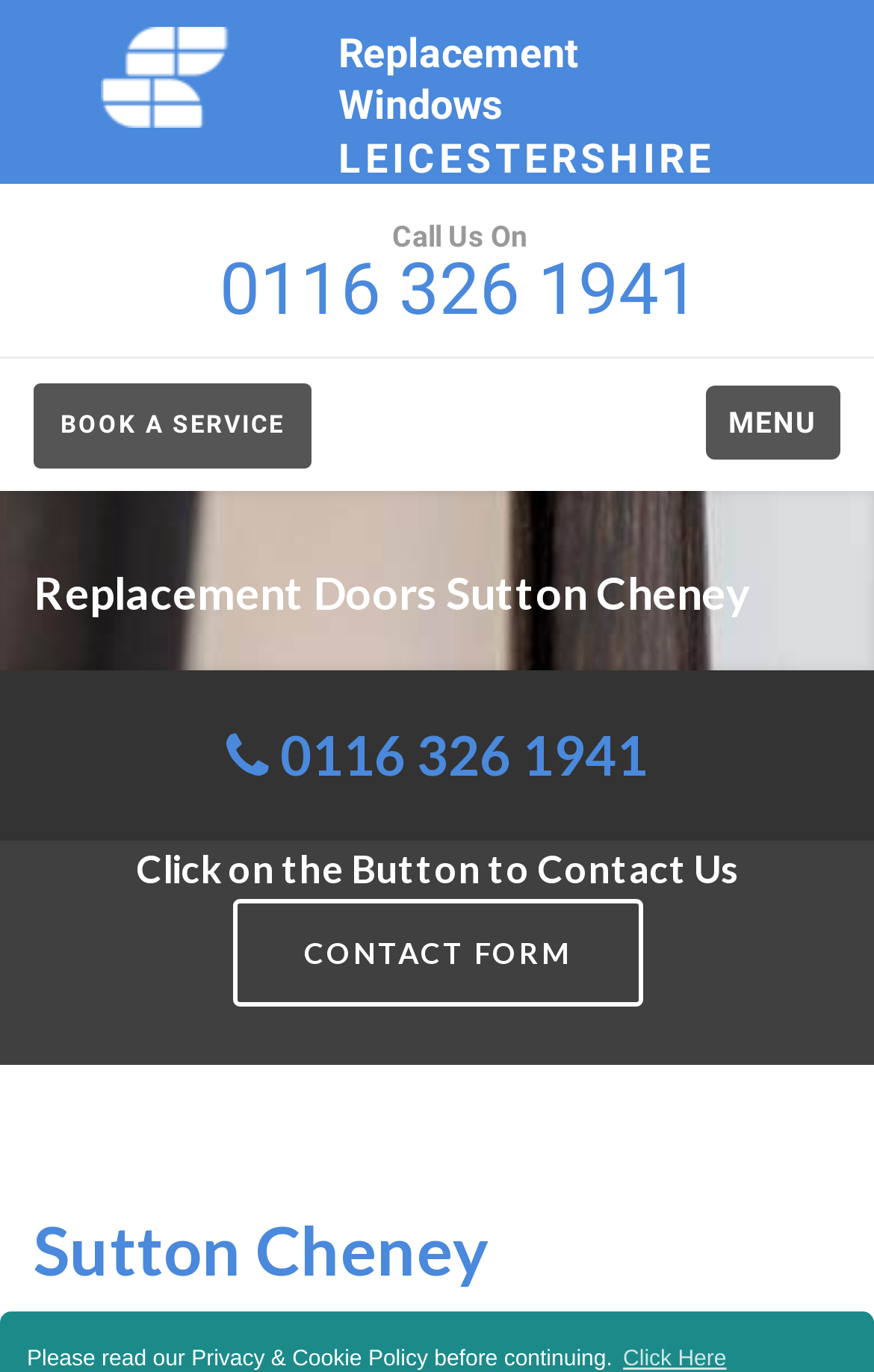Identify the bounding box coordinates for the UI element that matches this description: "Contact Form".

[0.265, 0.654, 0.735, 0.734]